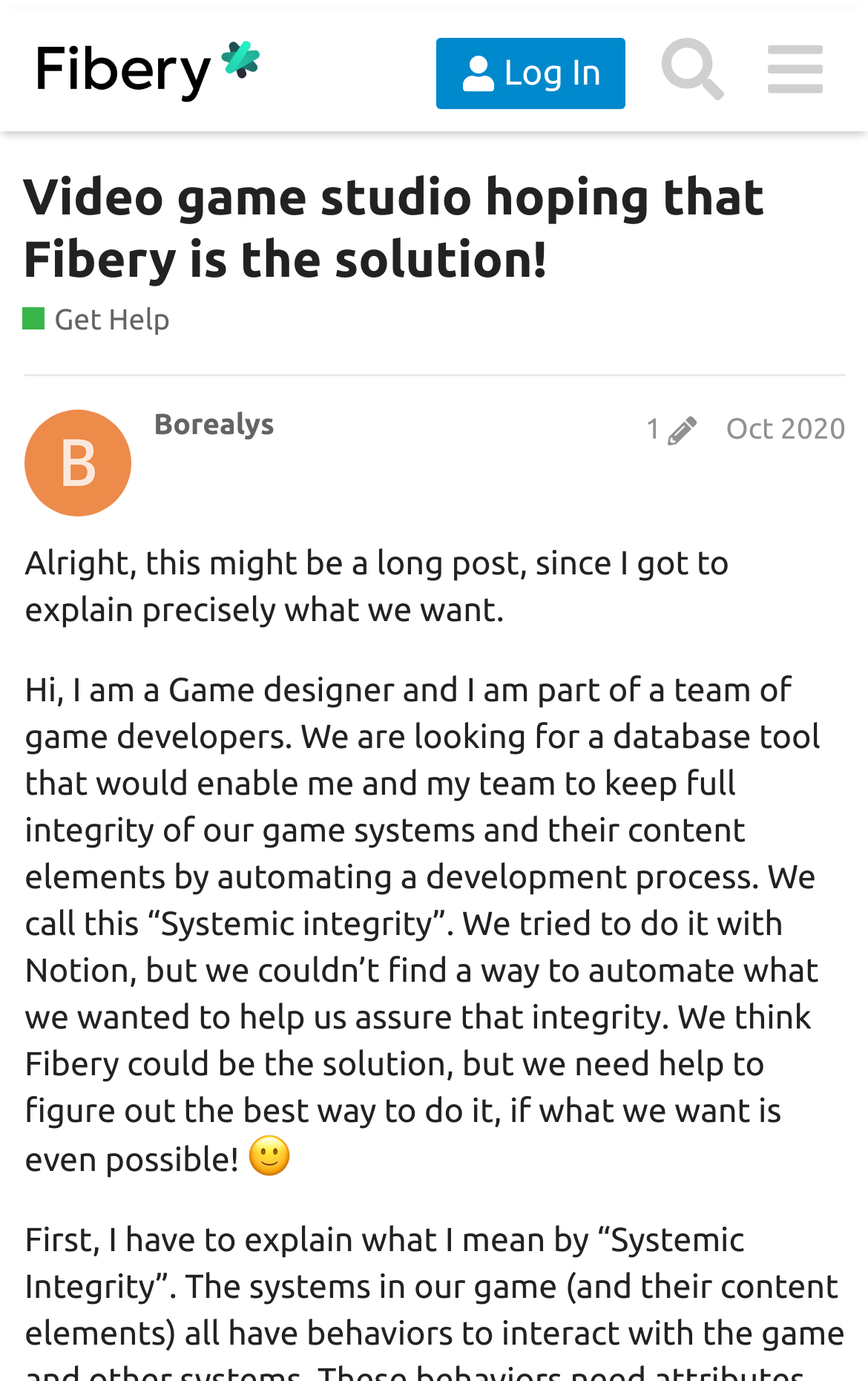What is the name of the community?
Please provide a comprehensive and detailed answer to the question.

The name of the community can be found in the top-left corner of the webpage, where it says 'Fibery Community' in a link format.